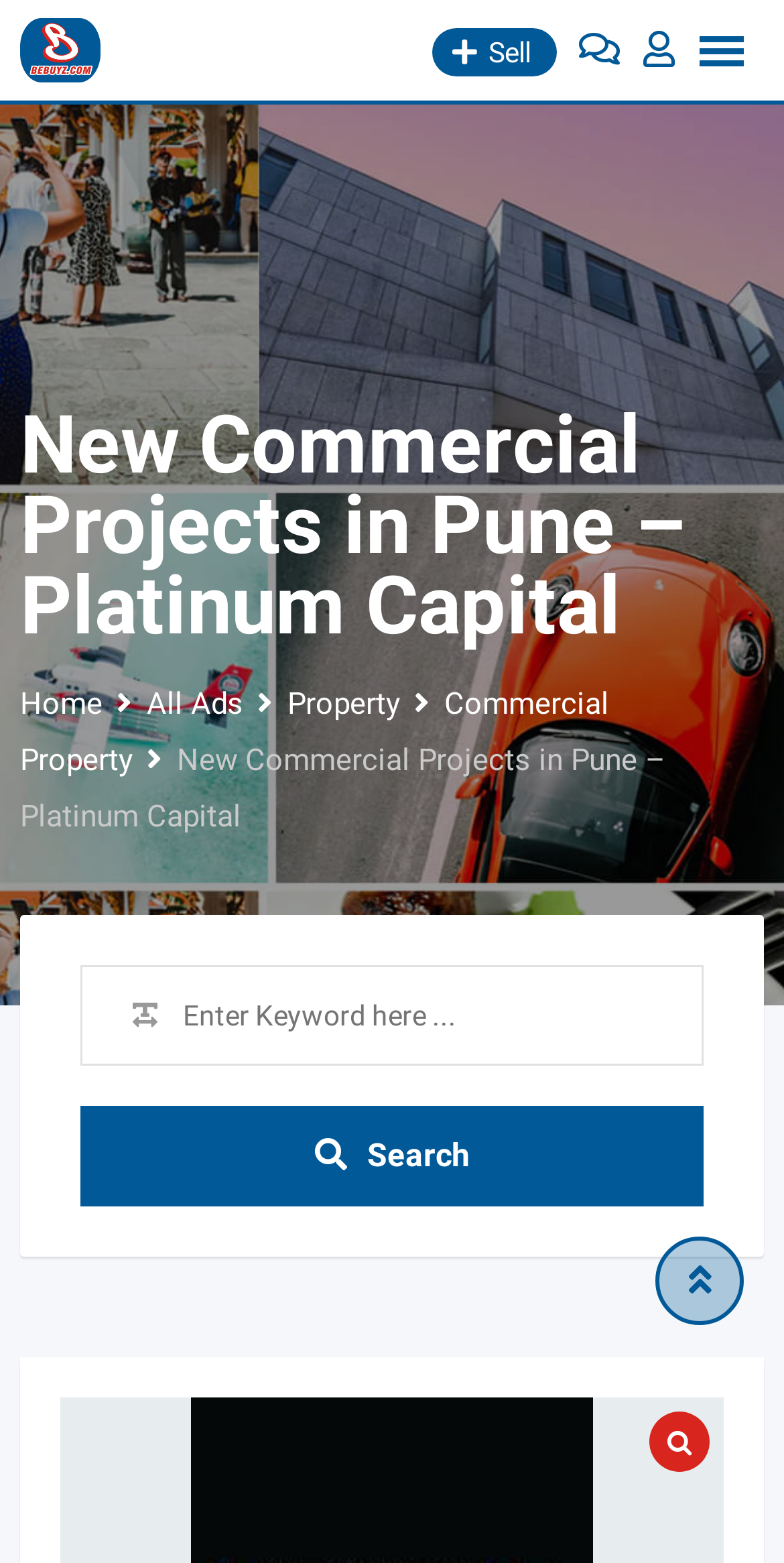How many links are in the breadcrumb navigation?
Carefully analyze the image and provide a thorough answer to the question.

I found the answer by looking at the navigation element 'Breadcrumbs' which contains 5 link elements: 'Home', 'All Ads', 'Property', 'Commercial Property', and one more.